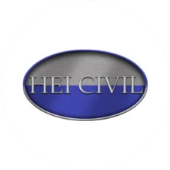What color is the lettering of 'HEI CIVIL'?
Based on the visual content, answer with a single word or a brief phrase.

Silver